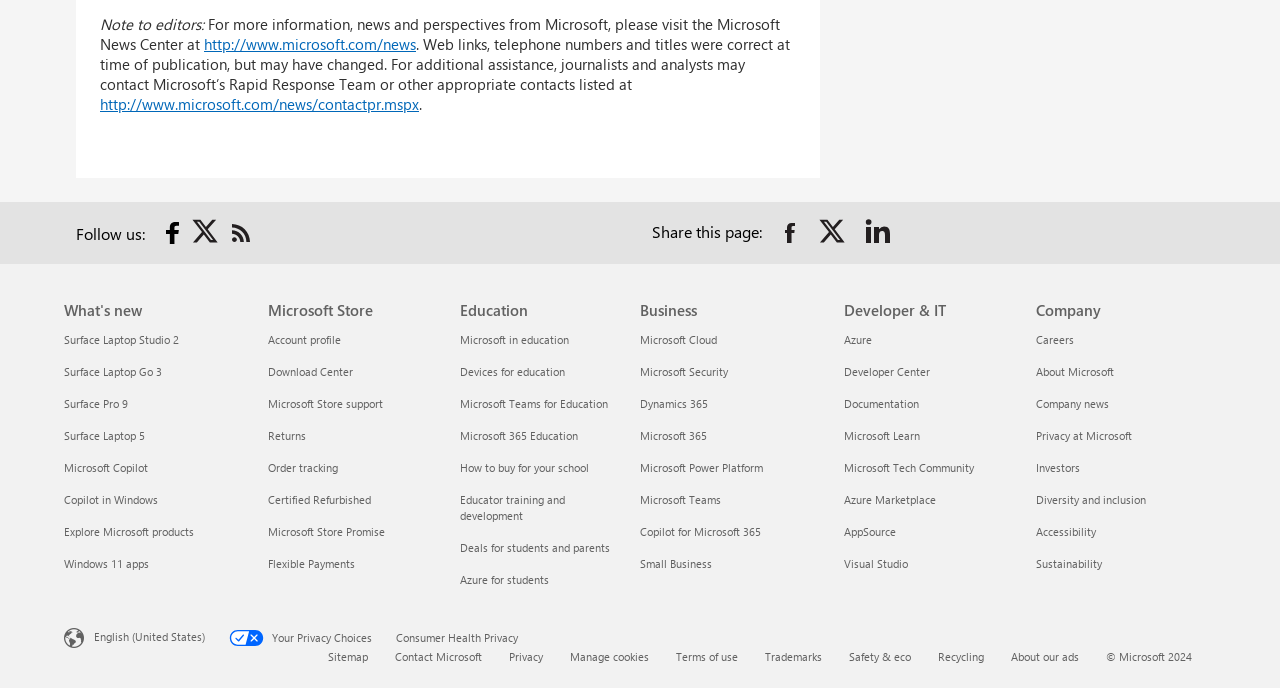Determine the bounding box of the UI component based on this description: "About Microsoft". The bounding box coordinates should be four float values between 0 and 1, i.e., [left, top, right, bottom].

[0.809, 0.529, 0.87, 0.551]